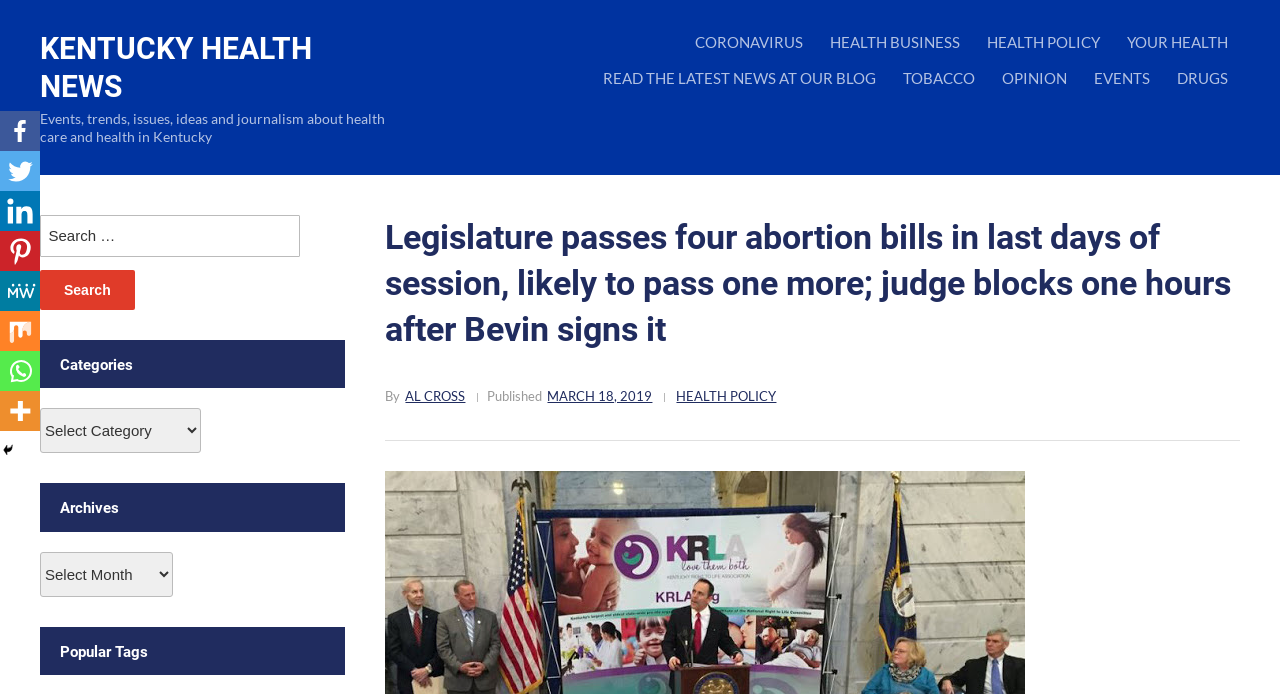Give an extensive and precise description of the webpage.

This webpage is about Kentucky Health News, a website that provides news and information on health care and health in Kentucky. At the top left, there is a link to the website's homepage, "KENTUCKY HEALTH NEWS", accompanied by a brief description of the website's content. 

Below the website's title, there are several links to different categories, including "CORONAVIRUS", "HEALTH BUSINESS", "HEALTH POLICY", "YOUR HEALTH", and more. These links are aligned horizontally and take up most of the top section of the page.

In the main content area, there is a news article with the title "Legislature passes four abortion bills in last days of session, likely to pass one more; judge blocks one hours after Bevin signs it". The article is written by "AL CROSS" and was published on "MARCH 18, 2019". The article is categorized under "HEALTH POLICY".

On the left side of the page, there are social media links to Facebook, Twitter, Linkedin, Pinterest, and more. There is also a search bar with a button to search for specific content on the website. Below the search bar, there are categories and archives sections, which allow users to filter news articles by category or date.

At the bottom of the page, there is a section titled "Popular Tags", which lists popular keywords or topics related to health news in Kentucky.